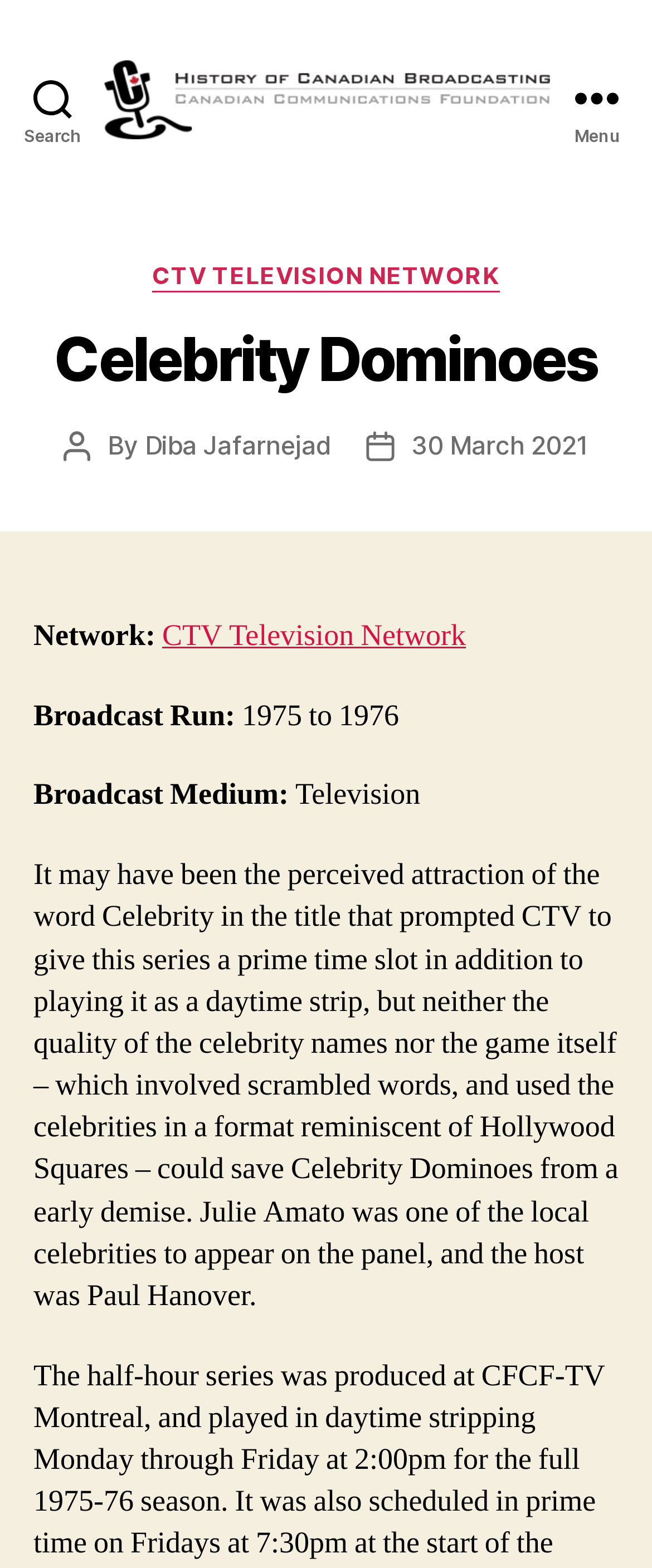What was the broadcast medium of Celebrity Dominoes?
Ensure your answer is thorough and detailed.

I found the answer by examining the webpage content, specifically the section that lists the details of the show. The section has a label 'Broadcast Medium:' and the corresponding value is 'Television'.